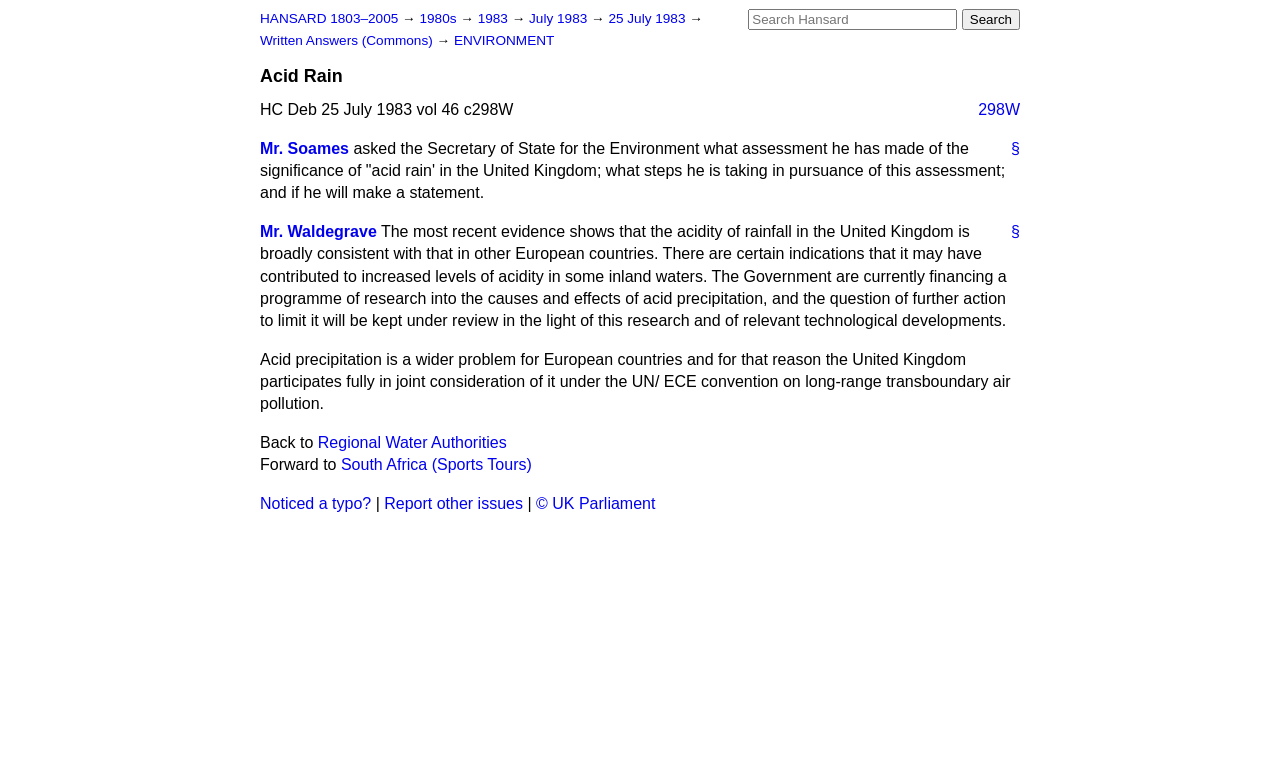Return the bounding box coordinates of the UI element that corresponds to this description: "HANSARD 1803–2005". The coordinates must be given as four float numbers in the range of 0 and 1, [left, top, right, bottom].

[0.203, 0.014, 0.311, 0.033]